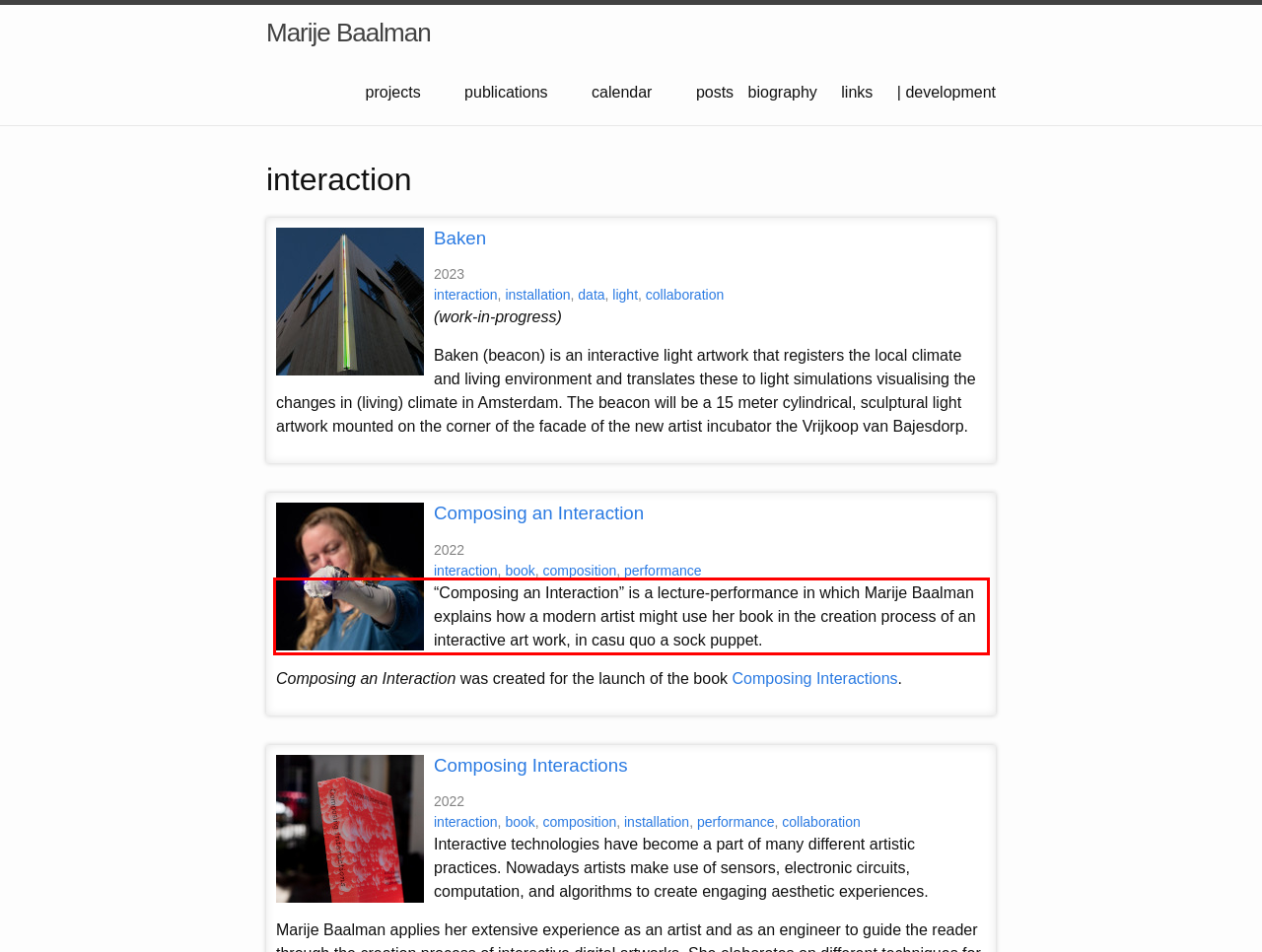The screenshot you have been given contains a UI element surrounded by a red rectangle. Use OCR to read and extract the text inside this red rectangle.

“Composing an Interaction” is a lecture-performance in which Marije Baalman explains how a modern artist might use her book in the creation process of an interactive art work, in casu quo a sock puppet.